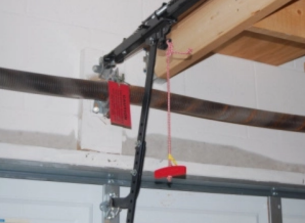Why is it important to inspect the upper assembly of the garage door?
Please provide a comprehensive answer to the question based on the webpage screenshot.

Inspecting the upper assembly of the garage door, which includes the tracks and springs, is important to ensure the smooth operation of the garage door system. This is particularly crucial if the garage door exhibits issues such as falling when released, as it can help identify and address any problems with the lifting mechanism.